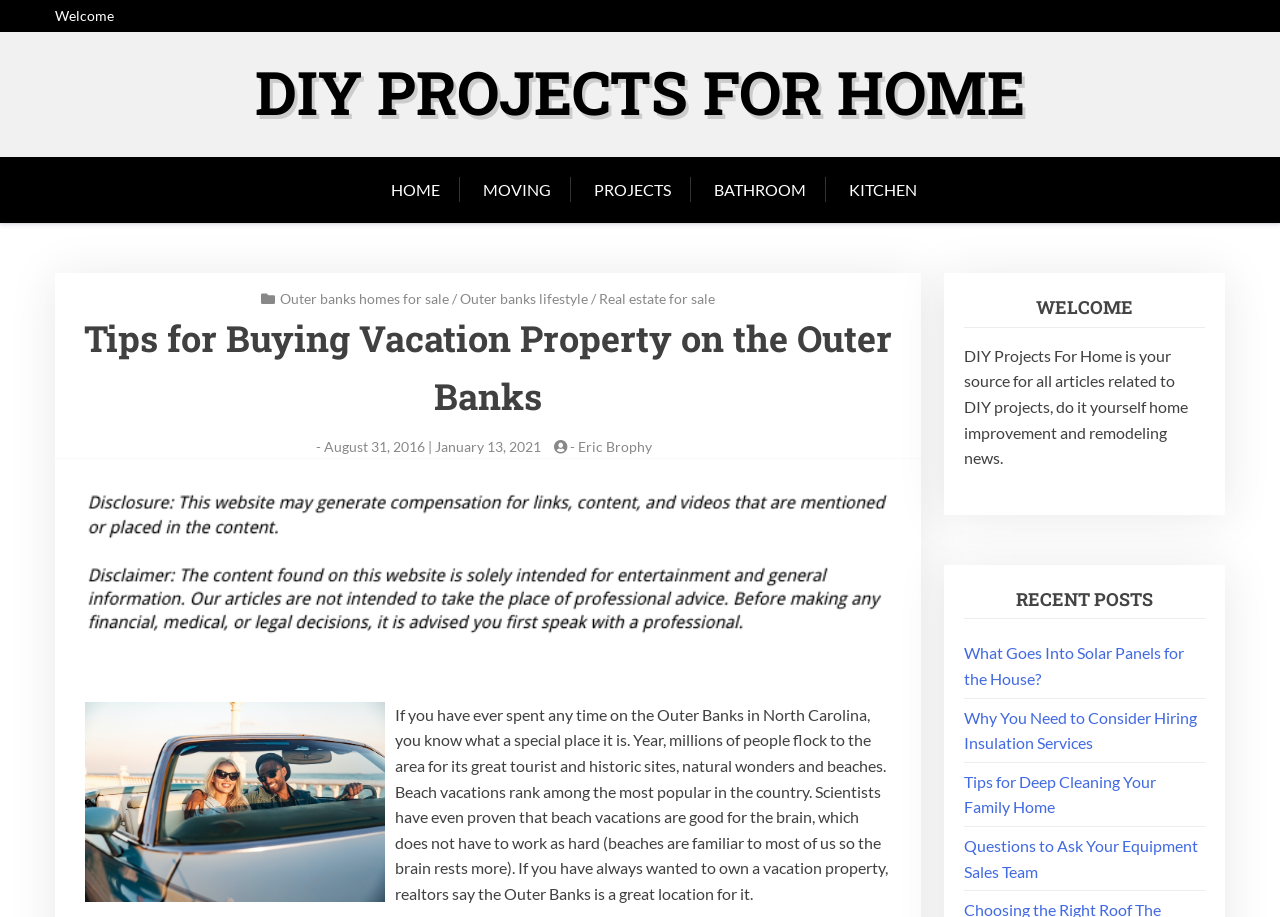Please identify the bounding box coordinates of the area that needs to be clicked to fulfill the following instruction: "View My Account."

None